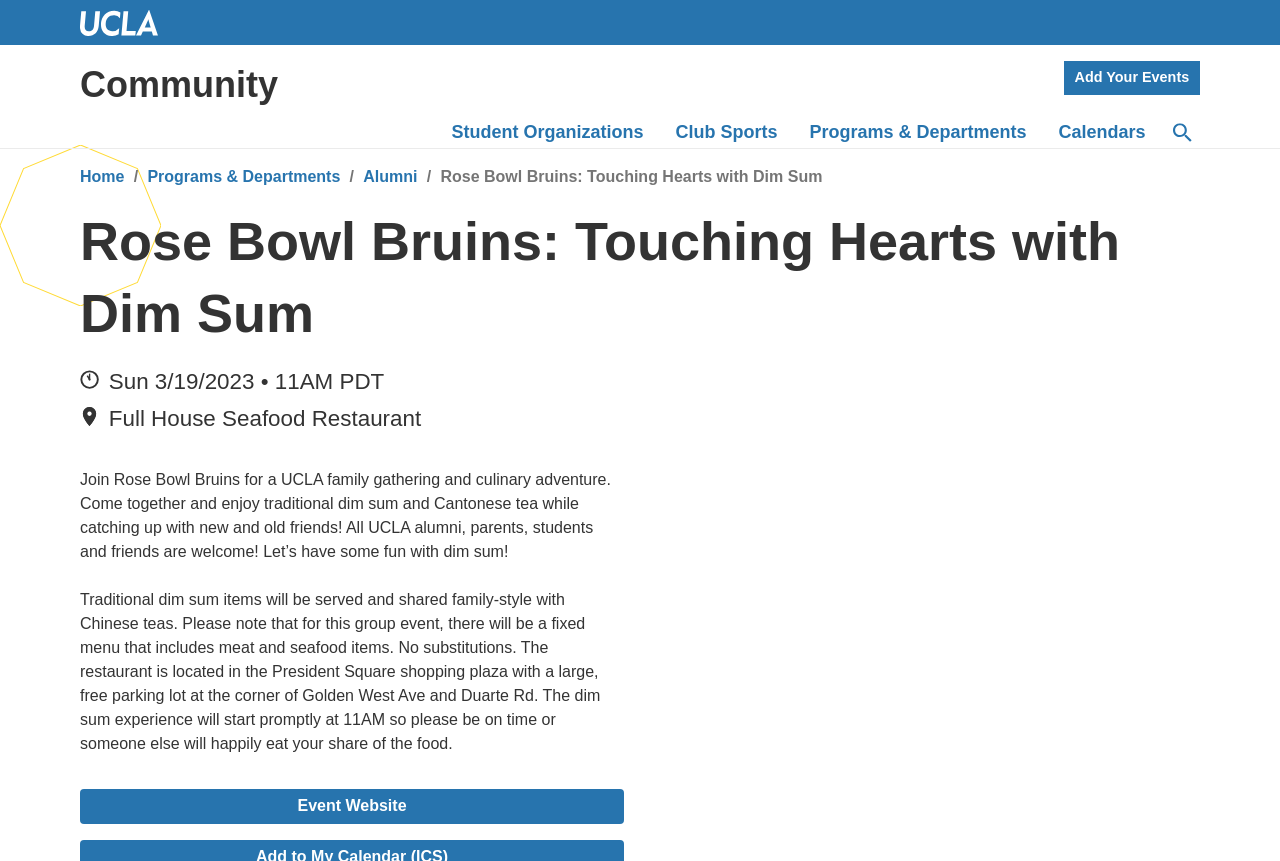Provide the bounding box coordinates of the HTML element this sentence describes: "Student OrganizationsOrgs".

[0.34, 0.136, 0.515, 0.172]